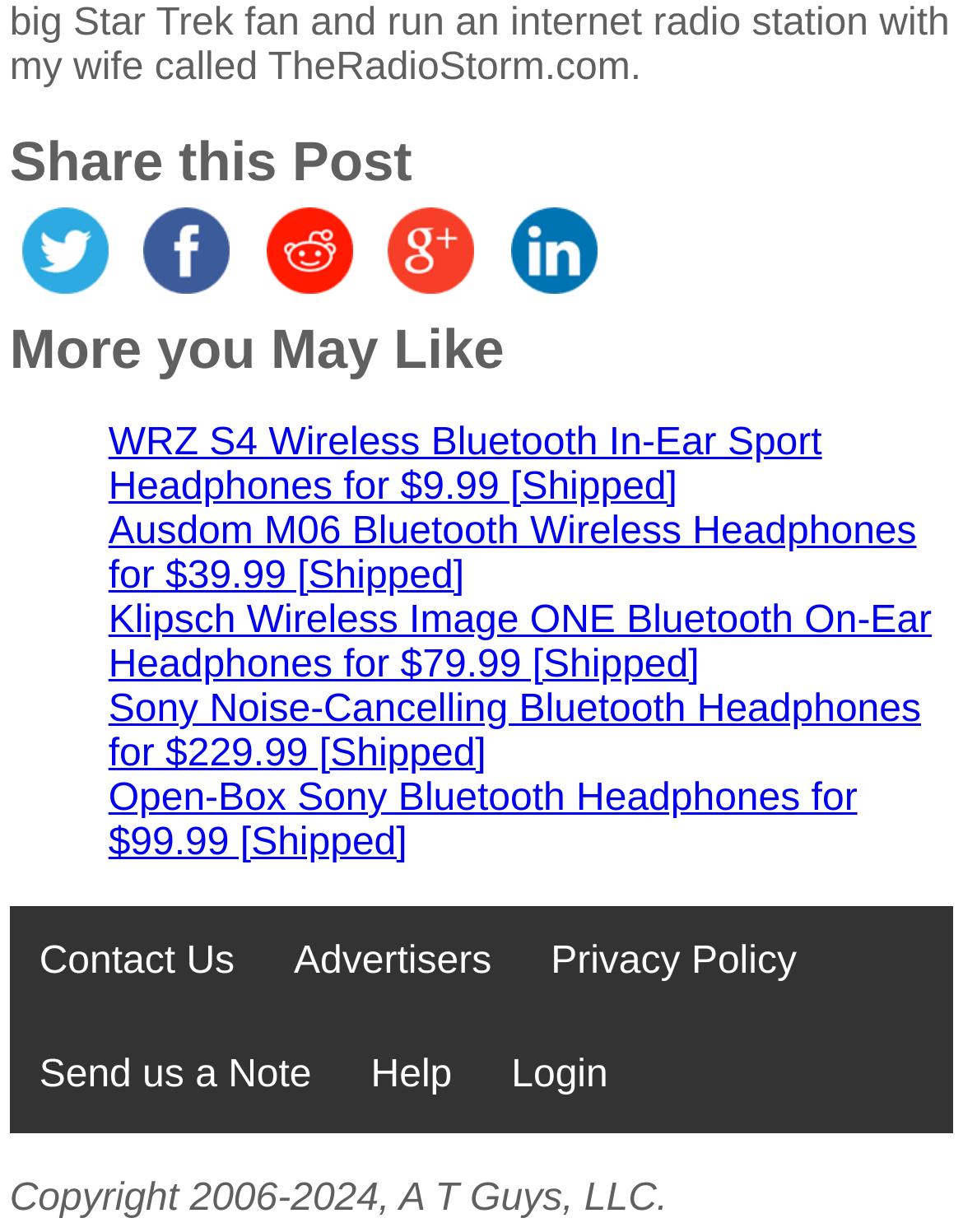What social media platforms can you share this post on?
Answer the question with as much detail as you can, using the image as a reference.

I can see a heading 'Share this Post' followed by links to Twitter, Facebook, Reddit, Google, and LinkedIn, each with its corresponding image, indicating that the user can share the post on these social media platforms.